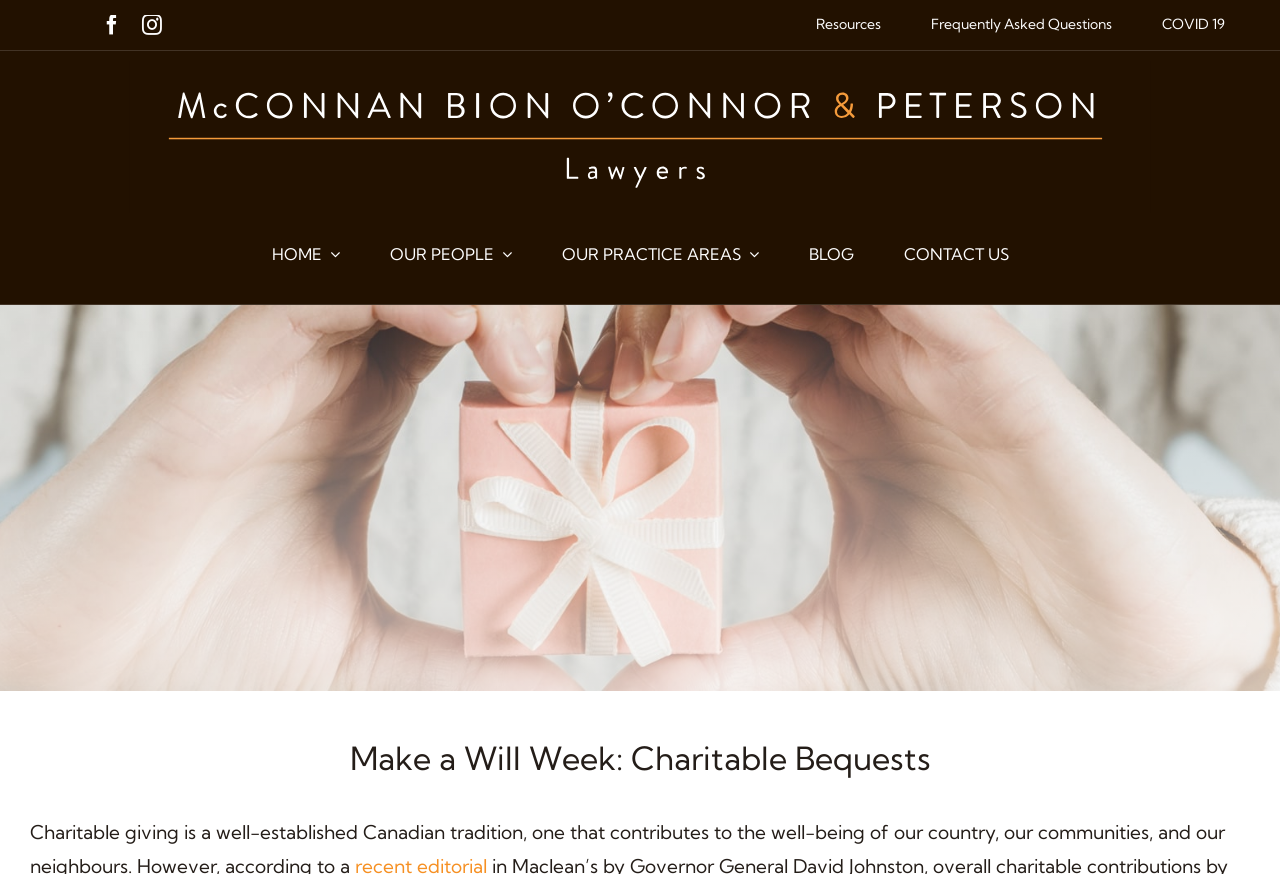Identify the bounding box of the HTML element described here: "Contact us". Provide the coordinates as four float numbers between 0 and 1: [left, top, right, bottom].

[0.686, 0.275, 0.807, 0.307]